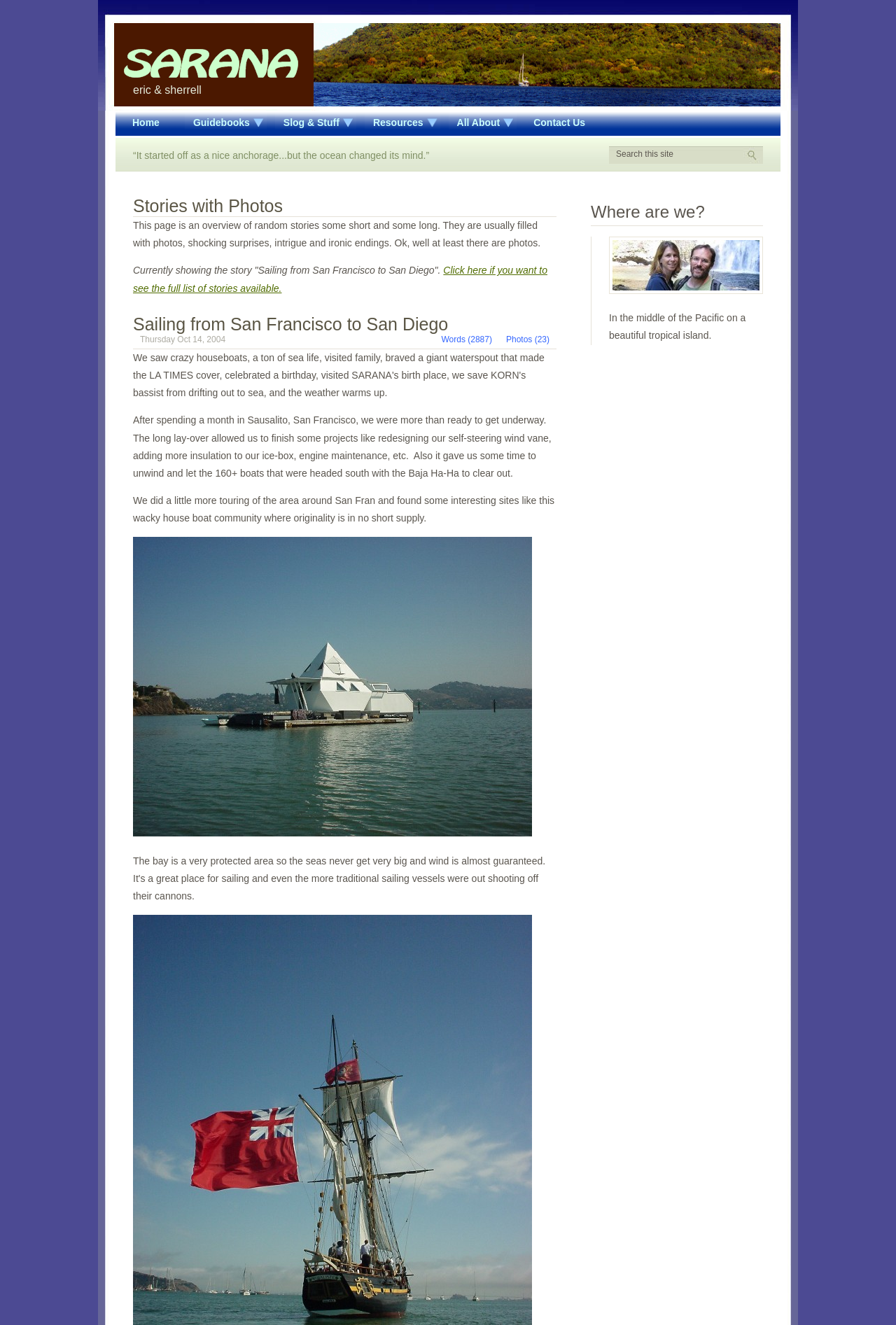Identify the bounding box coordinates of the region that needs to be clicked to carry out this instruction: "Click on 'Sailing from San Francisco to San Diego'". Provide these coordinates as four float numbers ranging from 0 to 1, i.e., [left, top, right, bottom].

[0.148, 0.237, 0.5, 0.252]